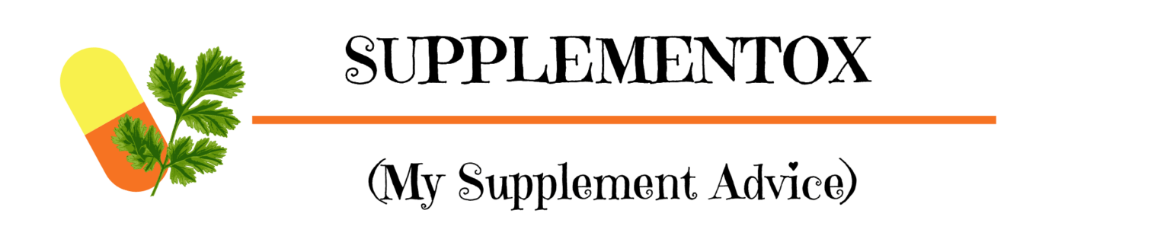What tone does the design convey?
Refer to the image and offer an in-depth and detailed answer to the question.

The use of bold, stylized lettering and a colorful graphic in the image creates a vibrant and inviting tone, likely intended to engage viewers interested in supplement advice and health tips.